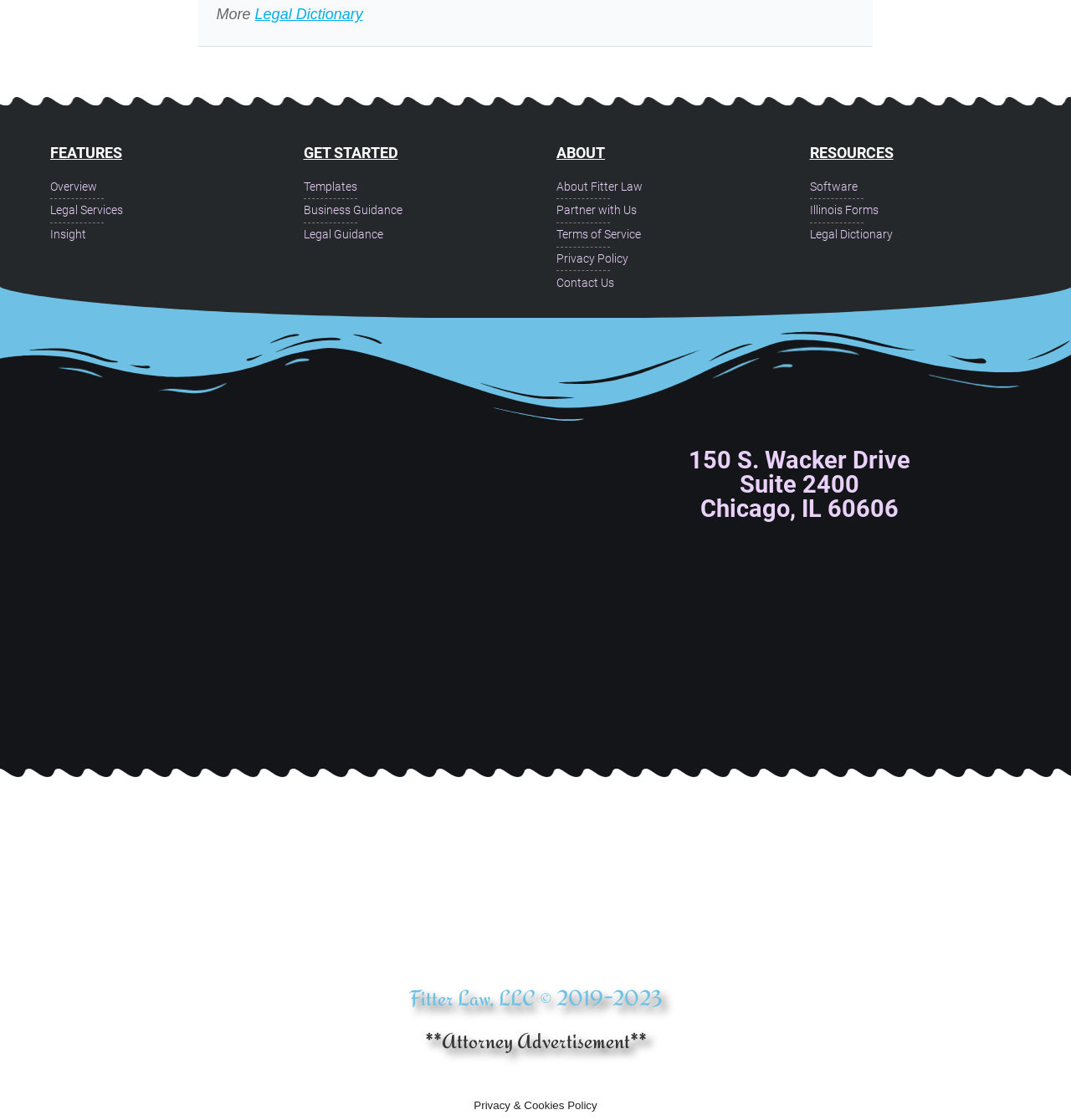Please identify the coordinates of the bounding box that should be clicked to fulfill this instruction: "View Overview".

[0.047, 0.158, 0.283, 0.176]